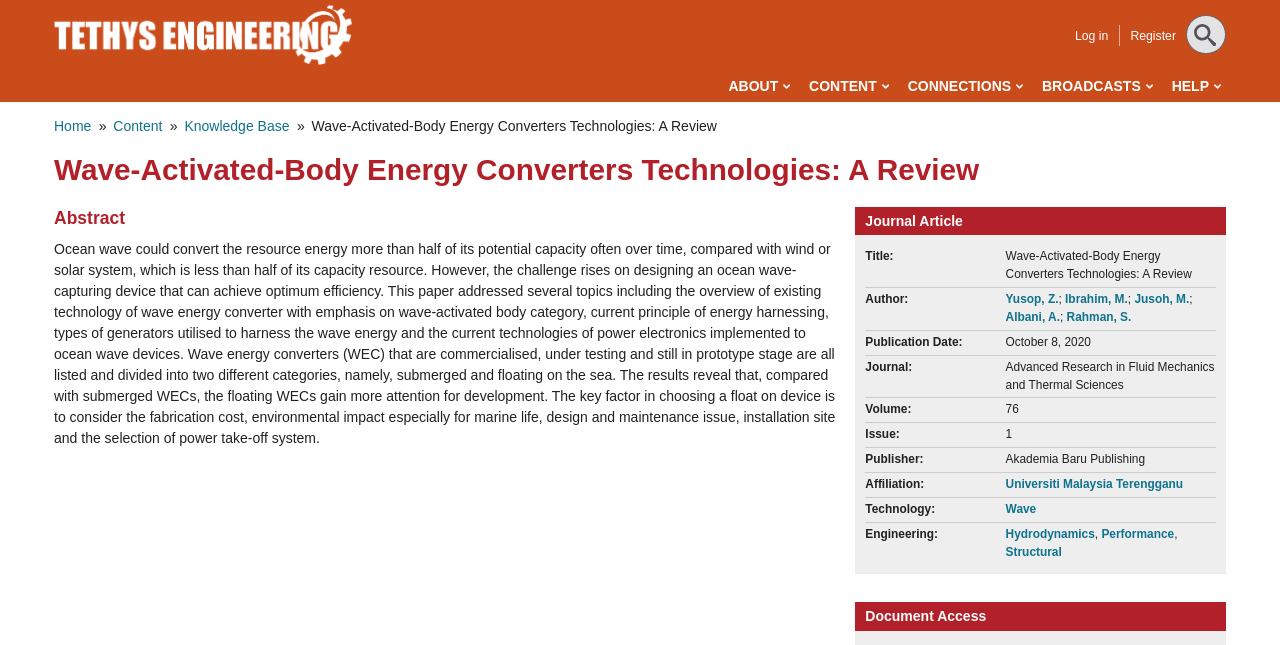Determine the bounding box coordinates for the area that needs to be clicked to fulfill this task: "Click on the 'Log in' link". The coordinates must be given as four float numbers between 0 and 1, i.e., [left, top, right, bottom].

[0.84, 0.045, 0.866, 0.067]